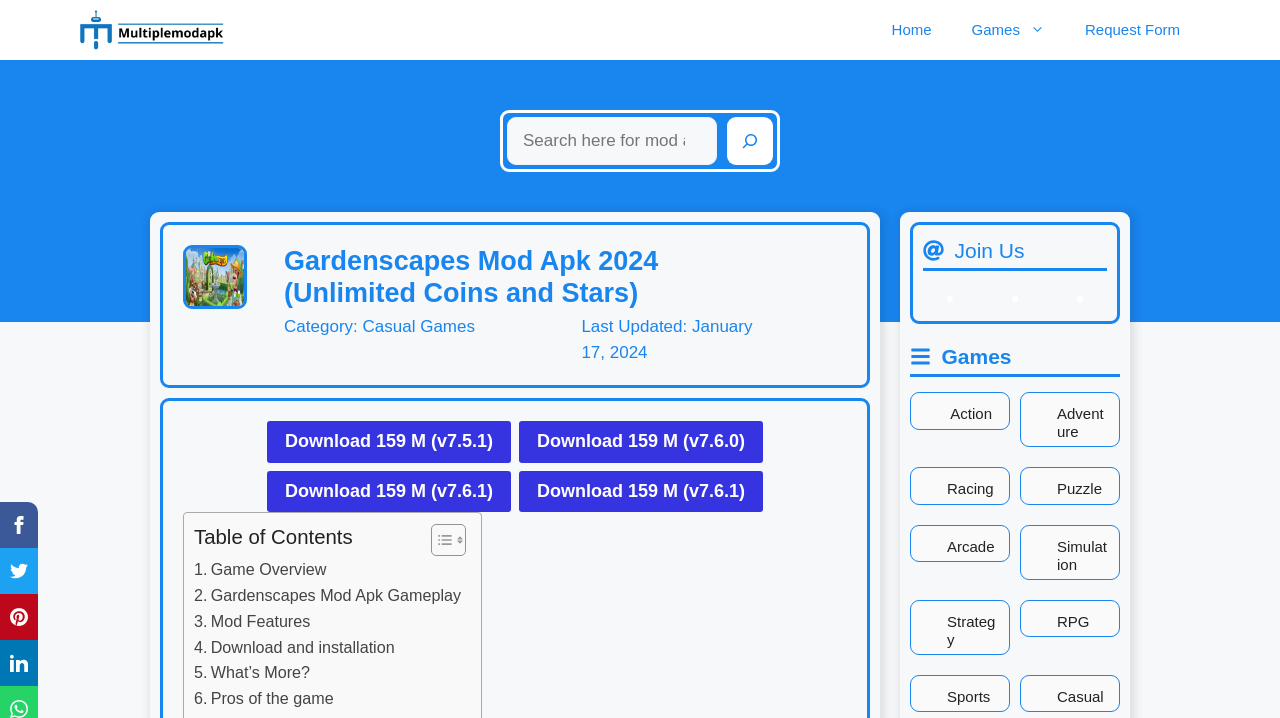What is the category of the game?
Refer to the image and provide a one-word or short phrase answer.

Casual Games